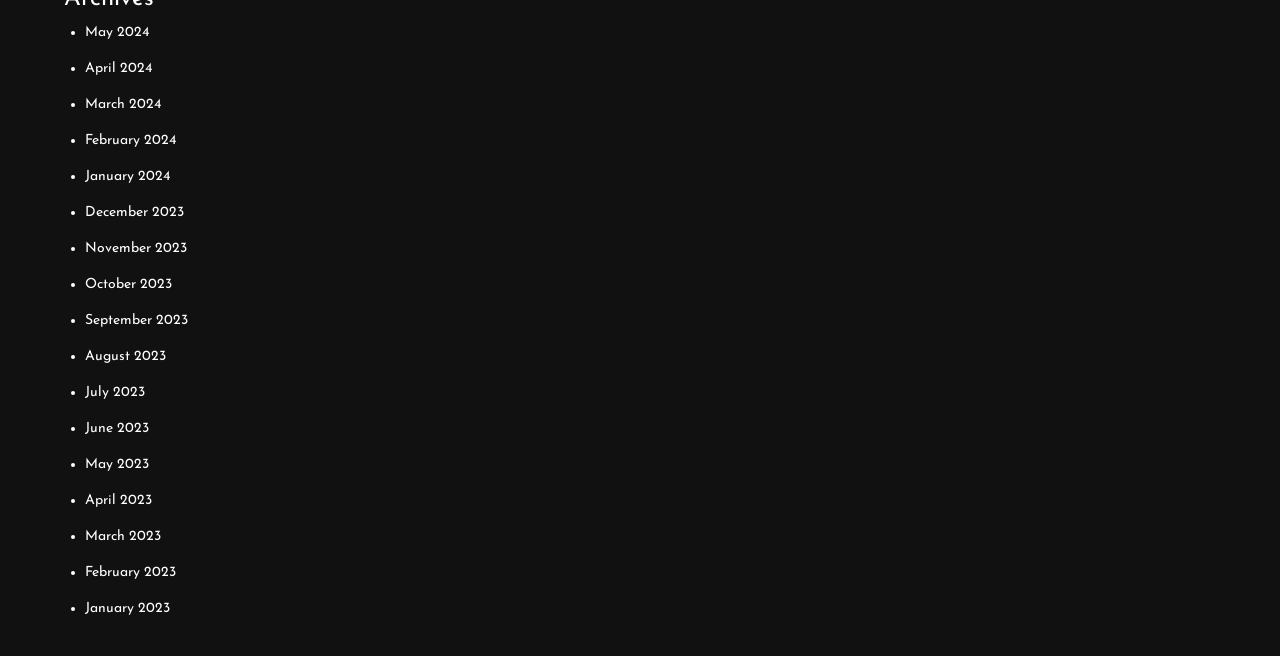Are the months listed in chronological order?
Please provide a single word or phrase as your answer based on the screenshot.

Yes